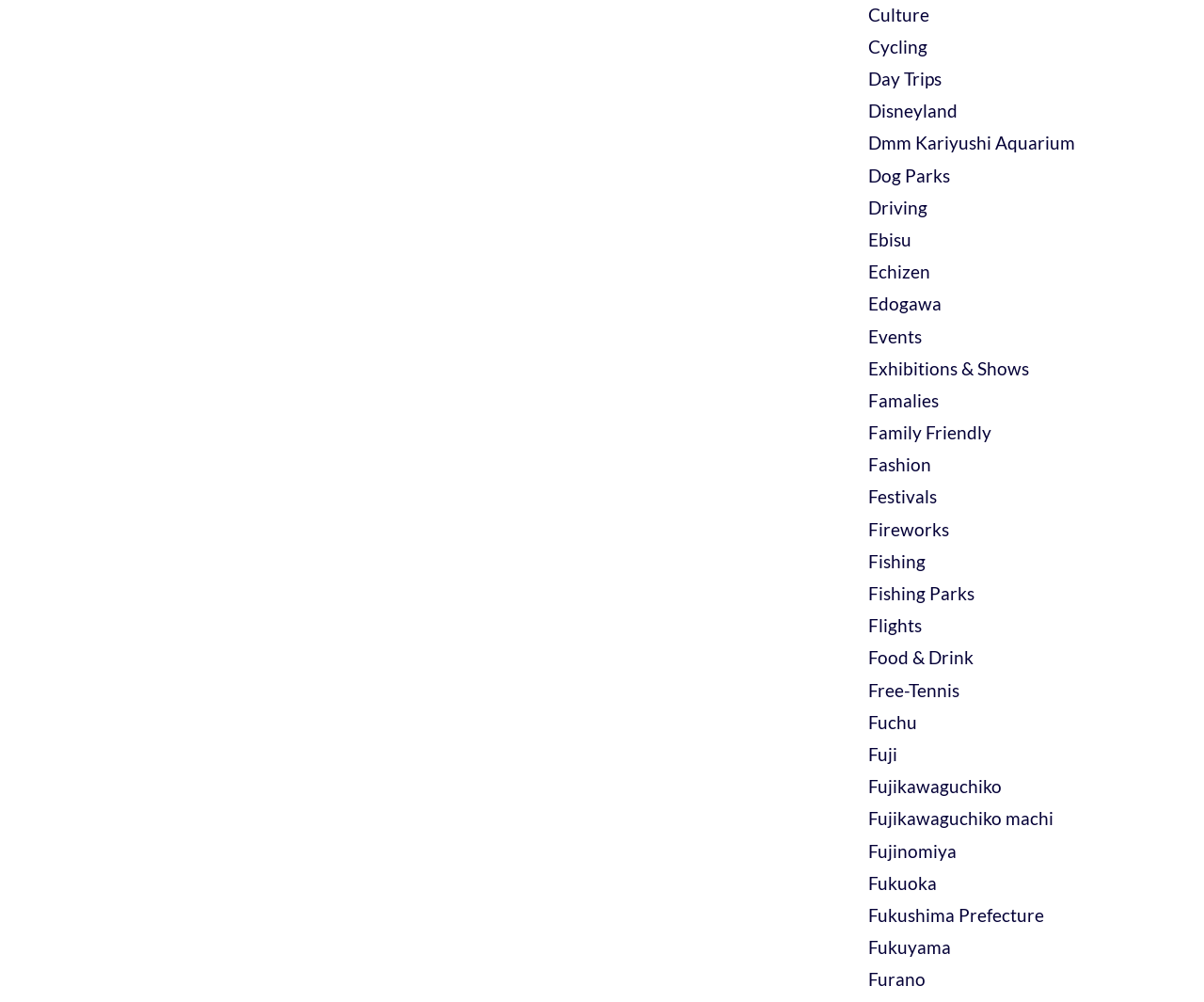Locate the bounding box coordinates of the element that needs to be clicked to carry out the instruction: "Explore the 'Food & Drink' section". The coordinates should be given as four float numbers ranging from 0 to 1, i.e., [left, top, right, bottom].

[0.721, 0.645, 0.809, 0.667]